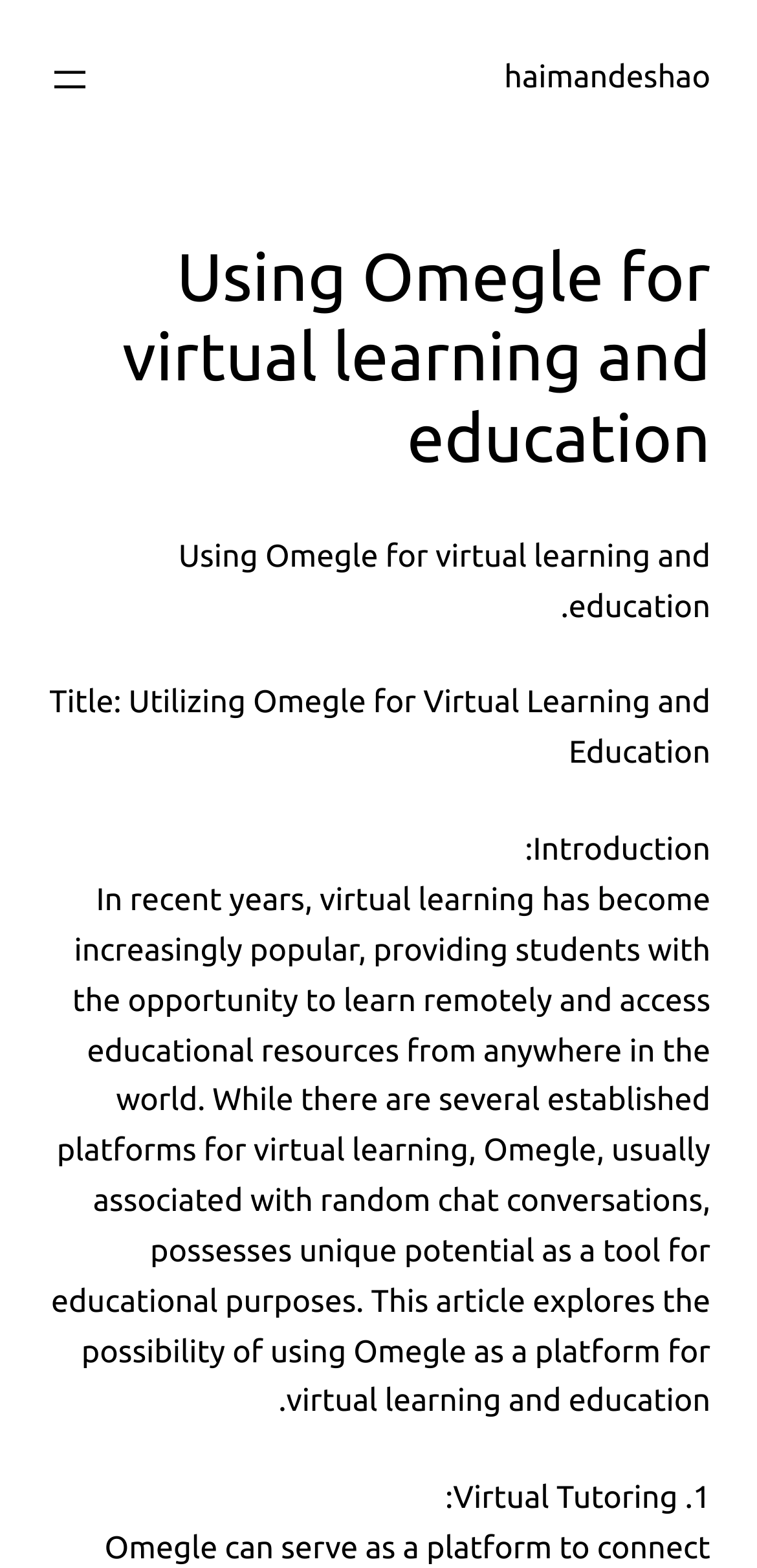What is the purpose of Omegle?
Please elaborate on the answer to the question with detailed information.

The article mentions that Omegle is 'usually associated with random chat conversations', implying that its primary purpose is for casual online conversations. However, the article also explores the possibility of using Omegle as a platform for virtual learning and education.